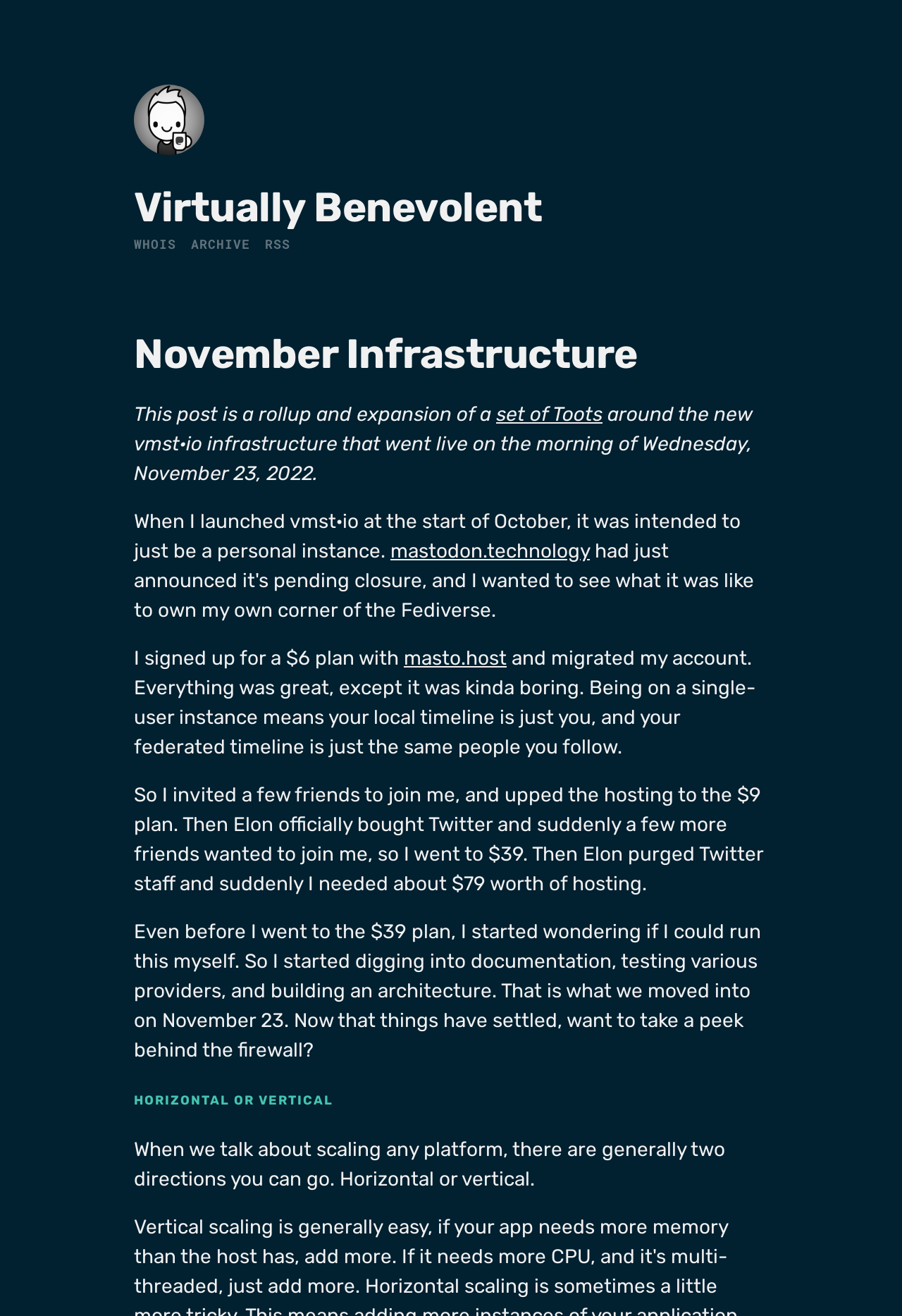Determine the bounding box coordinates of the region that needs to be clicked to achieve the task: "Visit the 'WHOIS' page".

[0.148, 0.179, 0.195, 0.192]